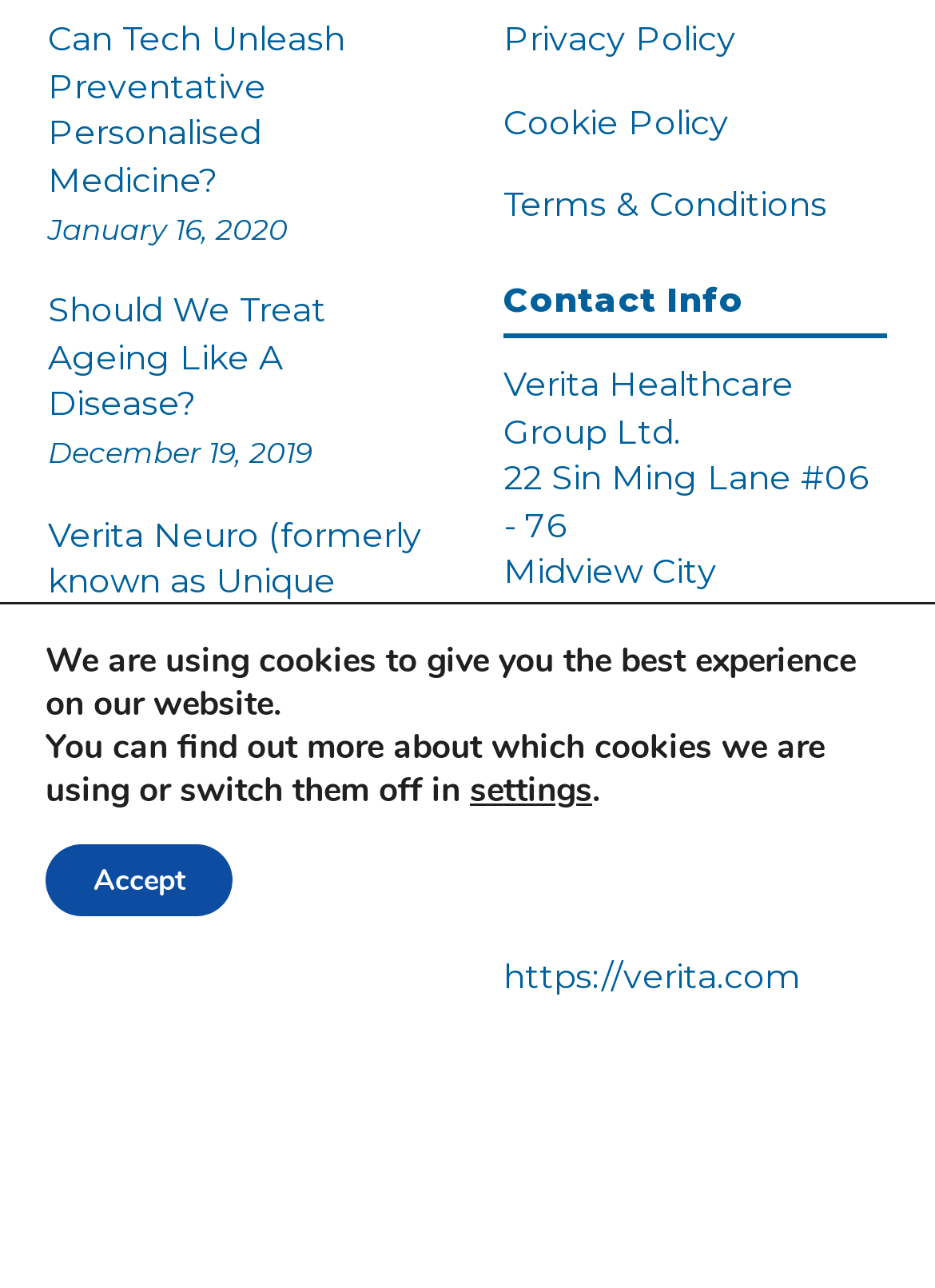Locate the bounding box coordinates of the clickable area to execute the instruction: "Read the article about Can Tech Unleash Preventative Personalised Medicine". Provide the coordinates as four float numbers between 0 and 1, represented as [left, top, right, bottom].

[0.051, 0.013, 0.462, 0.196]